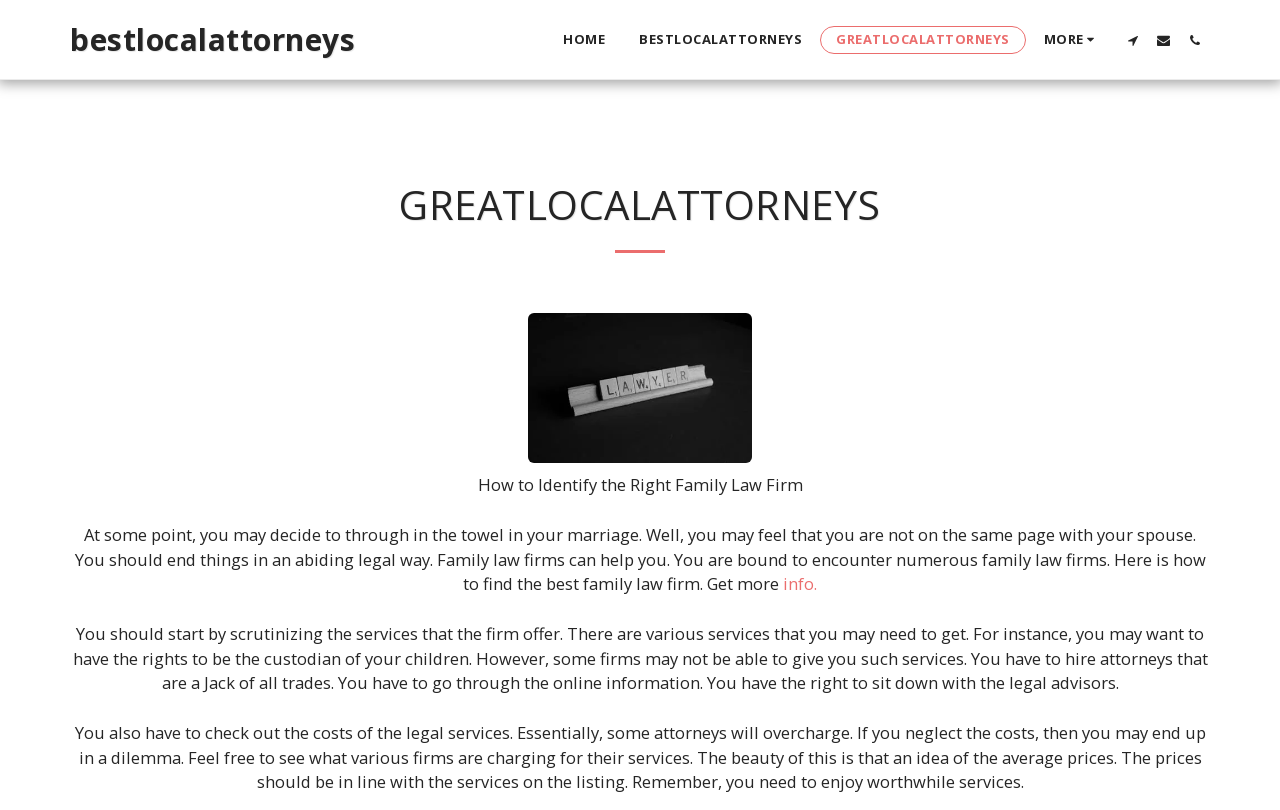Identify the bounding box coordinates necessary to click and complete the given instruction: "Click on GREATLOCALATTORNEYS".

[0.641, 0.031, 0.801, 0.066]